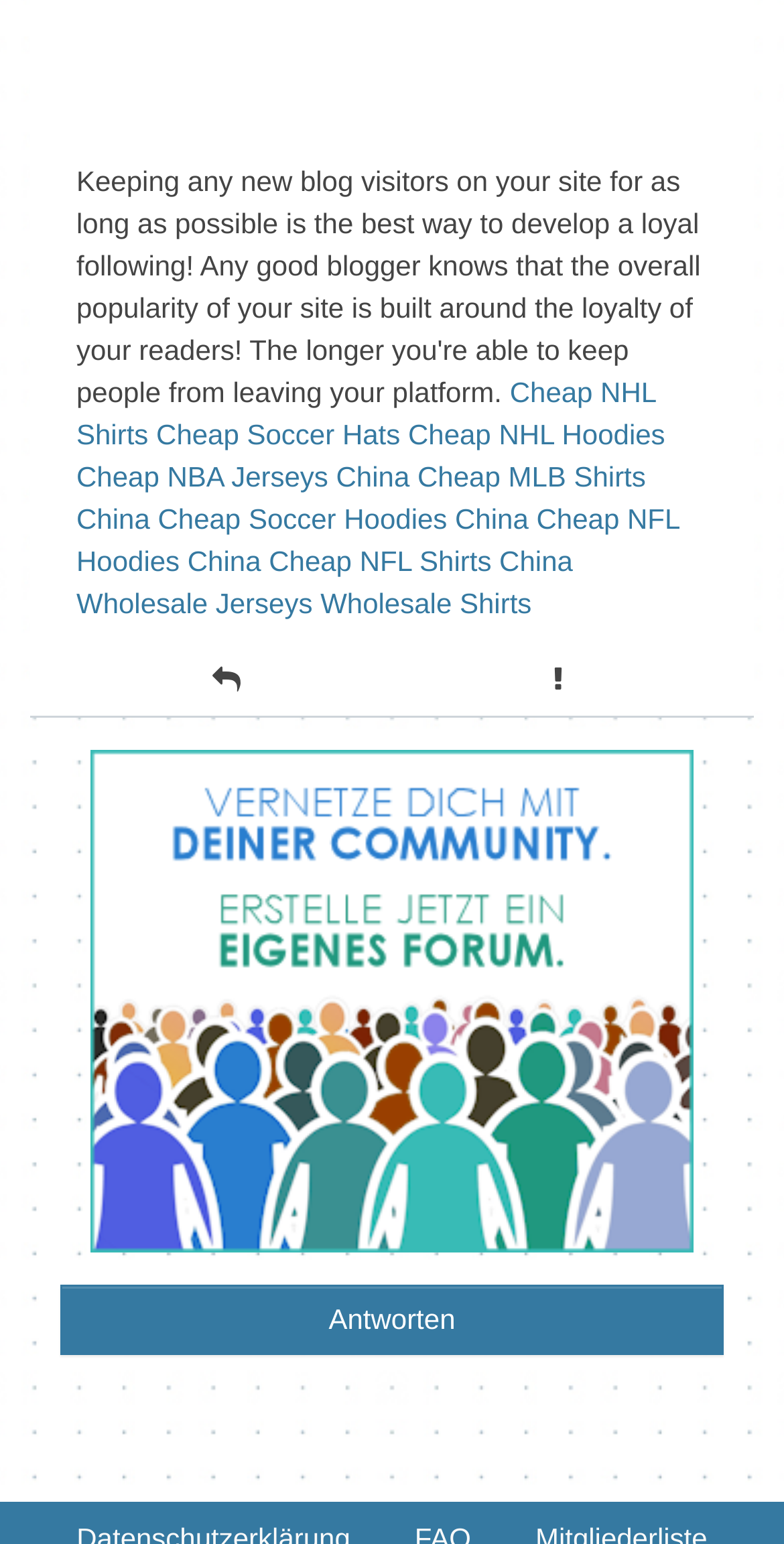Please identify the coordinates of the bounding box that should be clicked to fulfill this instruction: "Go to Cheap NBA Jerseys China".

[0.097, 0.298, 0.522, 0.319]